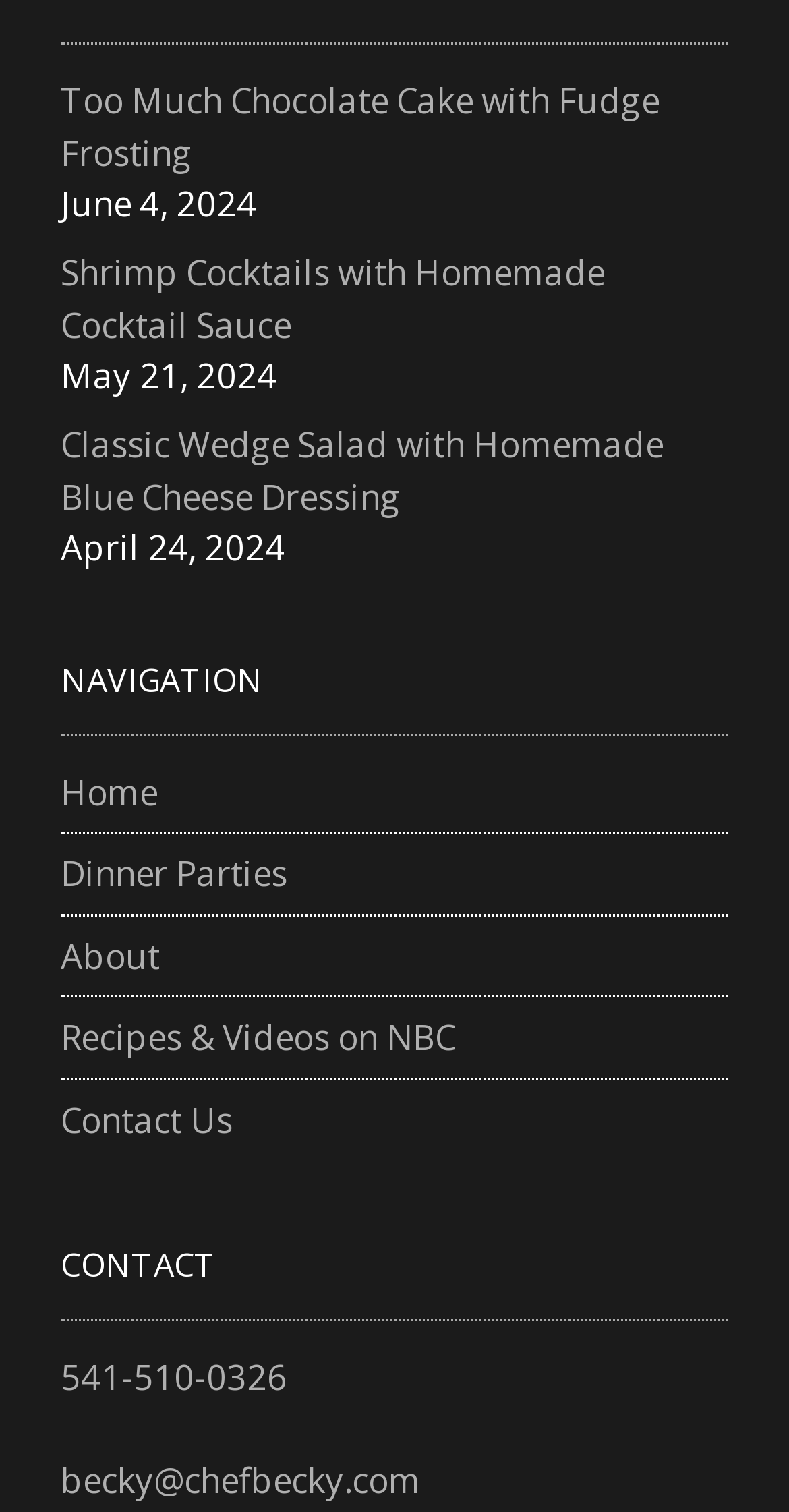From the webpage screenshot, identify the region described by Recipes & Videos on NBC. Provide the bounding box coordinates as (top-left x, top-left y, bottom-right x, bottom-right y), with each value being a floating point number between 0 and 1.

[0.077, 0.671, 0.577, 0.702]